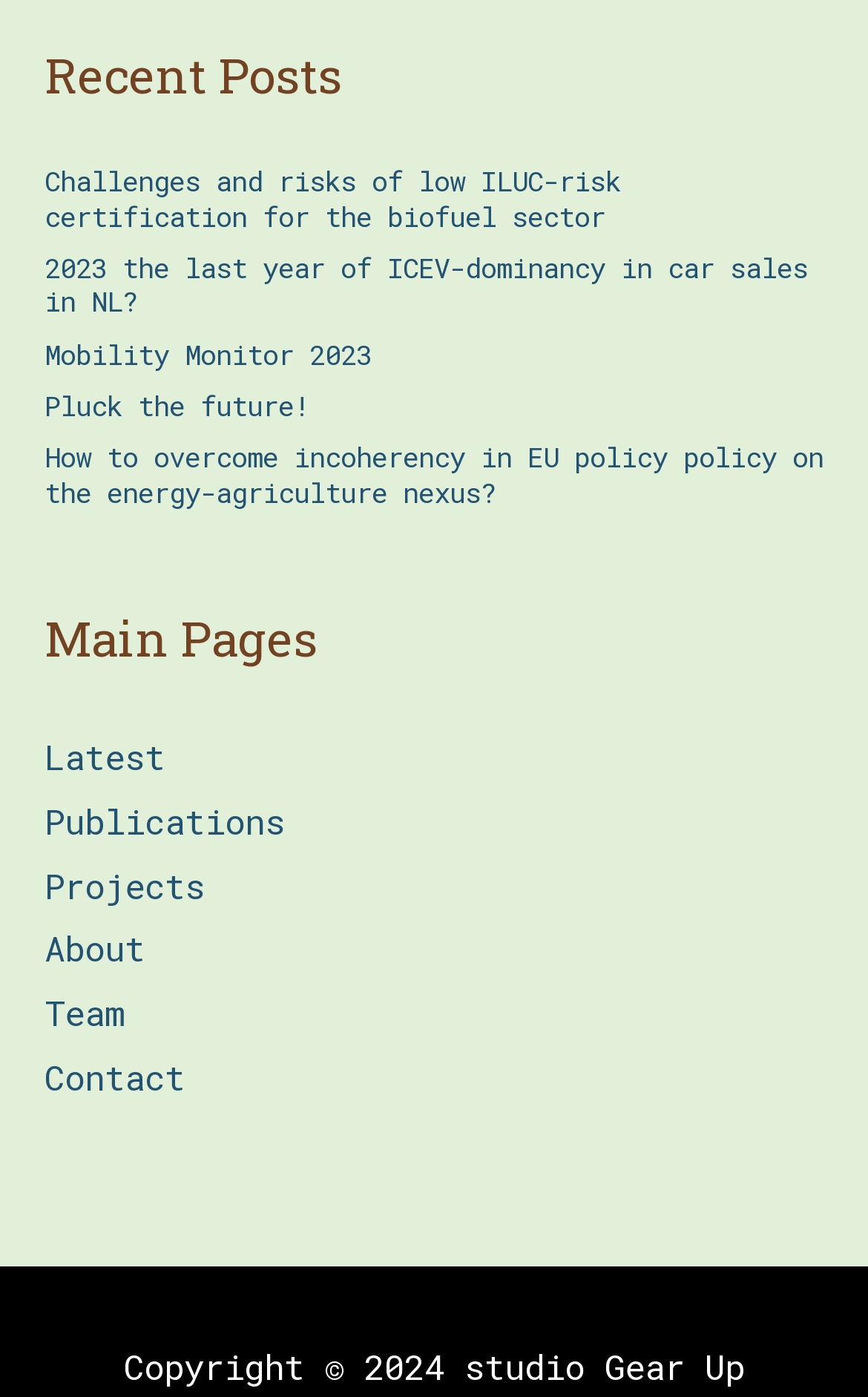Identify the bounding box coordinates of the region that should be clicked to execute the following instruction: "view recent posts".

[0.051, 0.029, 0.949, 0.082]